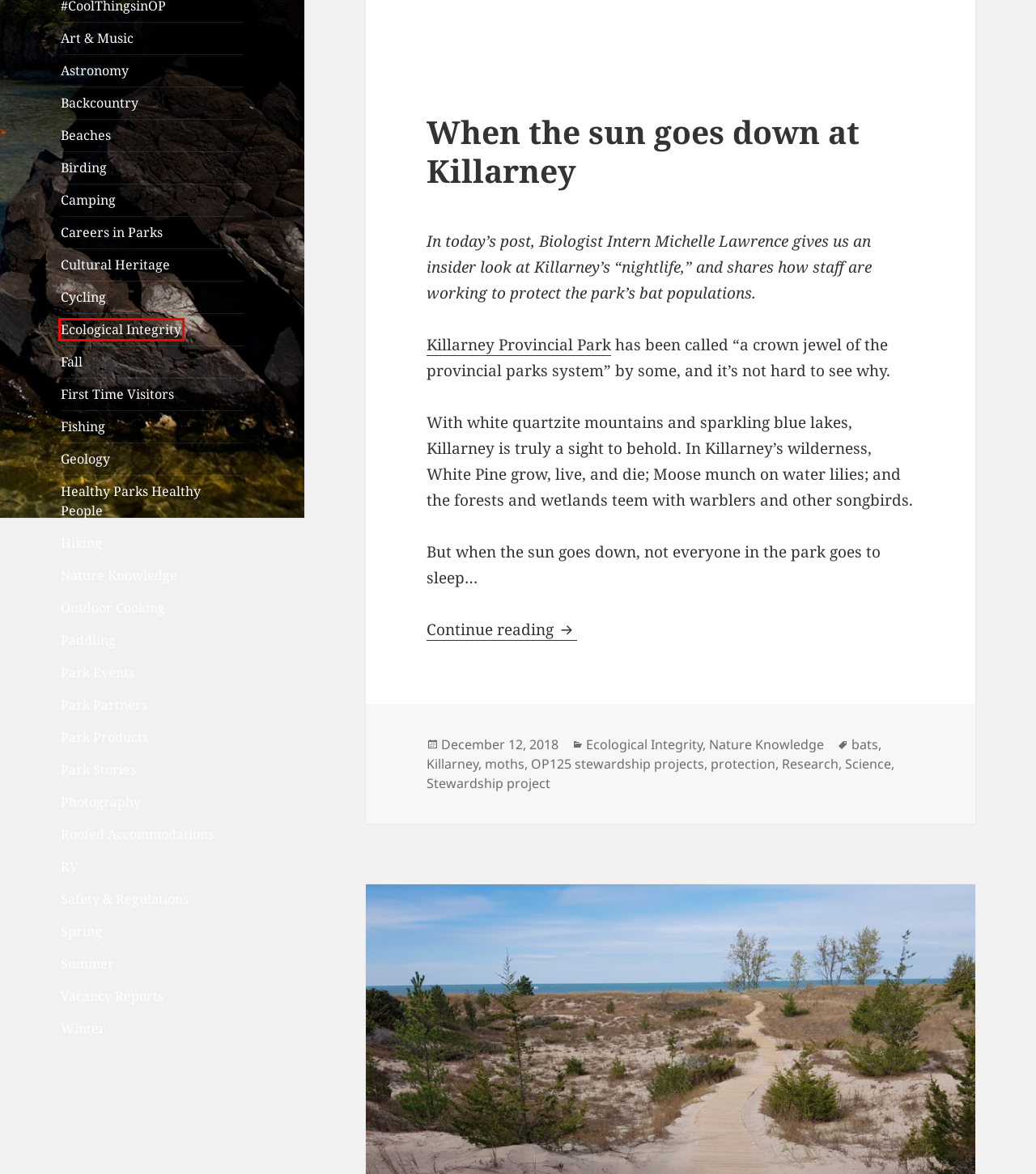Examine the screenshot of a webpage with a red rectangle bounding box. Select the most accurate webpage description that matches the new webpage after clicking the element within the bounding box. Here are the candidates:
A. Backcountry Archives - Parks Blog
B. Summer Archives - Parks Blog
C. Ecological Integrity Archives - Parks Blog
D. Birding Archives - Parks Blog
E. Cycling Archives - Parks Blog
F. Hiking Archives - Parks Blog
G. Art & Music Archives - Parks Blog
H. Spring Archives - Parks Blog

C